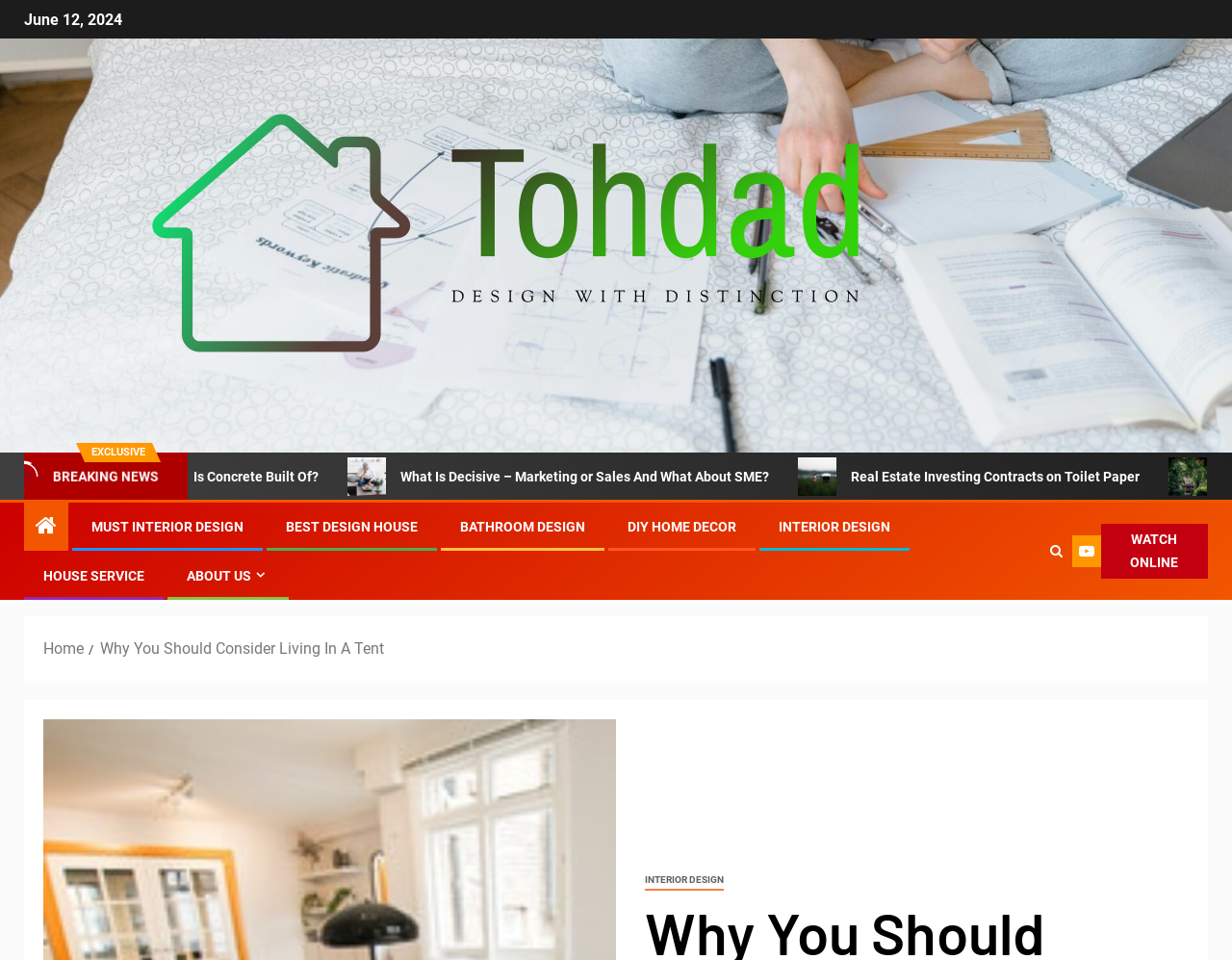Find the bounding box coordinates of the area to click in order to follow the instruction: "Click on the 'Tohdad' link".

[0.02, 0.245, 0.801, 0.264]